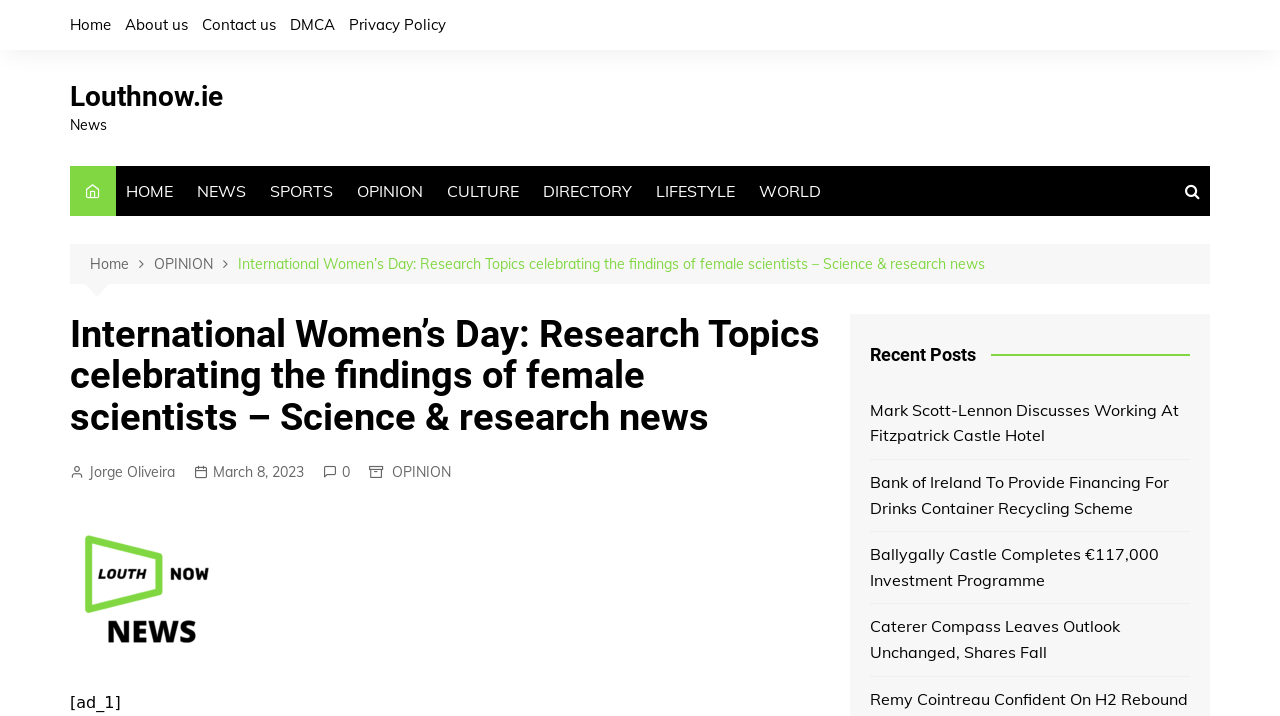Find the bounding box coordinates of the clickable area required to complete the following action: "Check recent posts".

[0.68, 0.48, 0.93, 0.51]